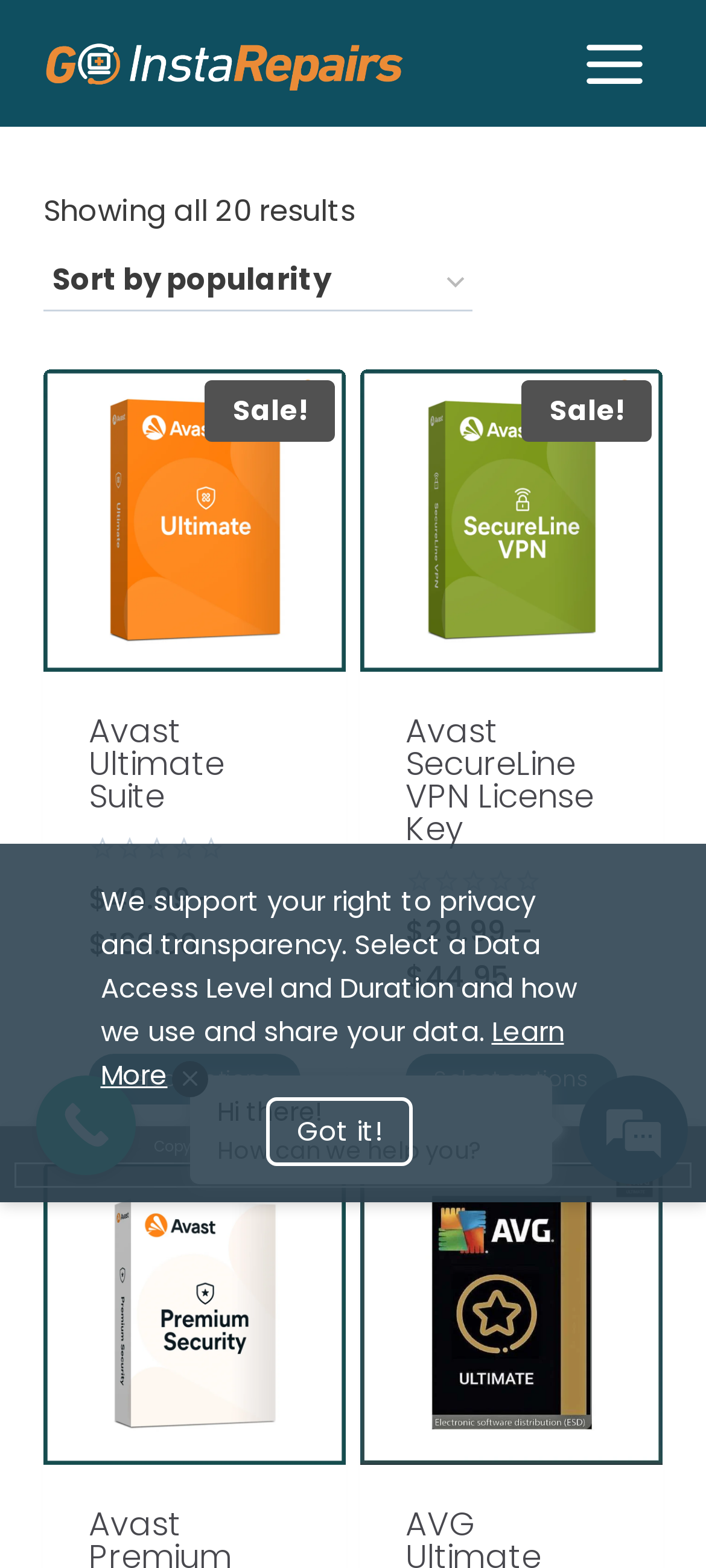Please reply to the following question using a single word or phrase: 
What is the rating of Avast SecureLine VPN License Key?

out of 5